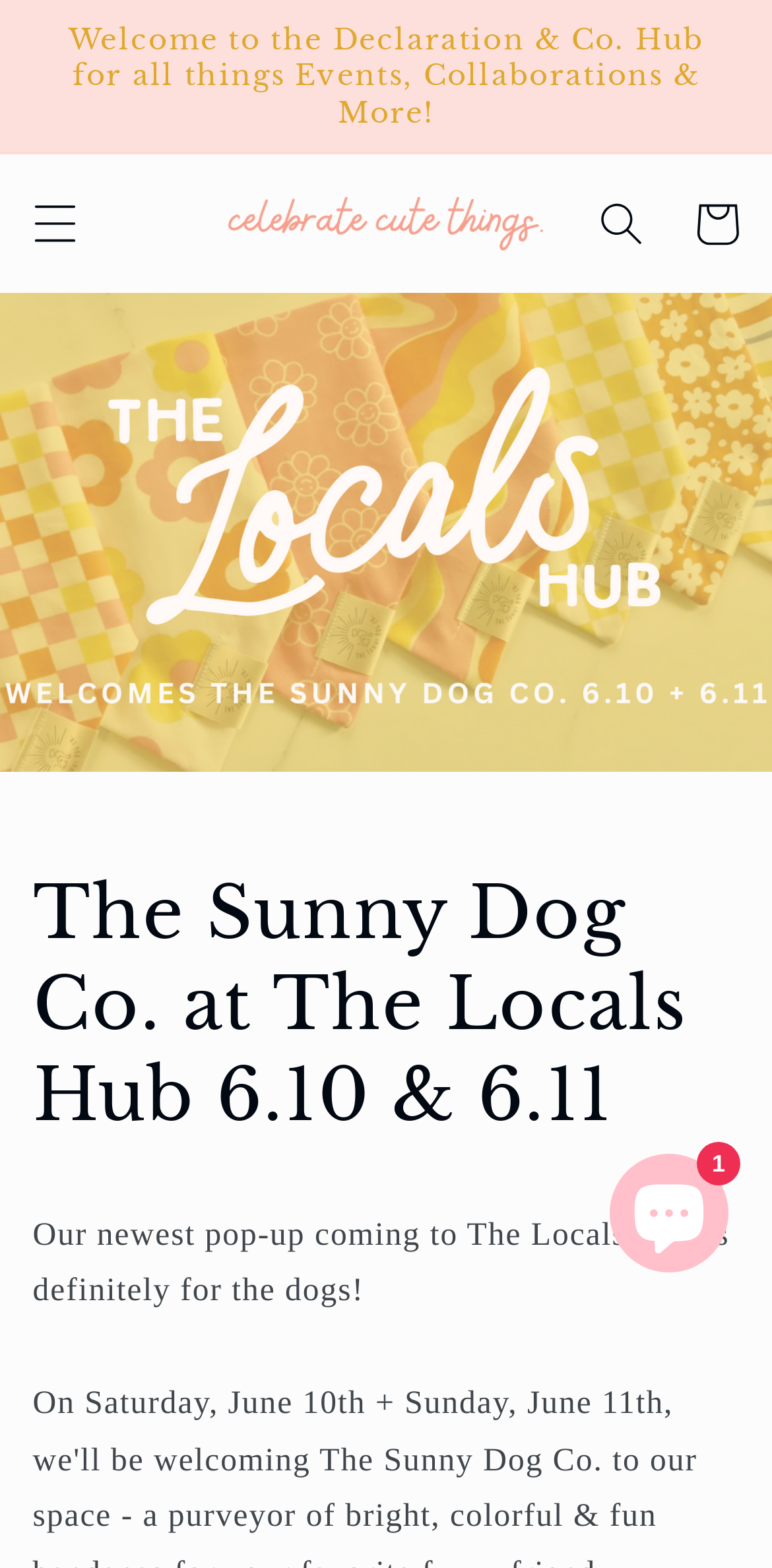Using the details from the image, please elaborate on the following question: What is the purpose of the button with the text 'Menu'?

I inferred the answer by analyzing the element with the text 'Menu', which is a button. The button is likely to open a menu when clicked, as it is a common UI pattern.